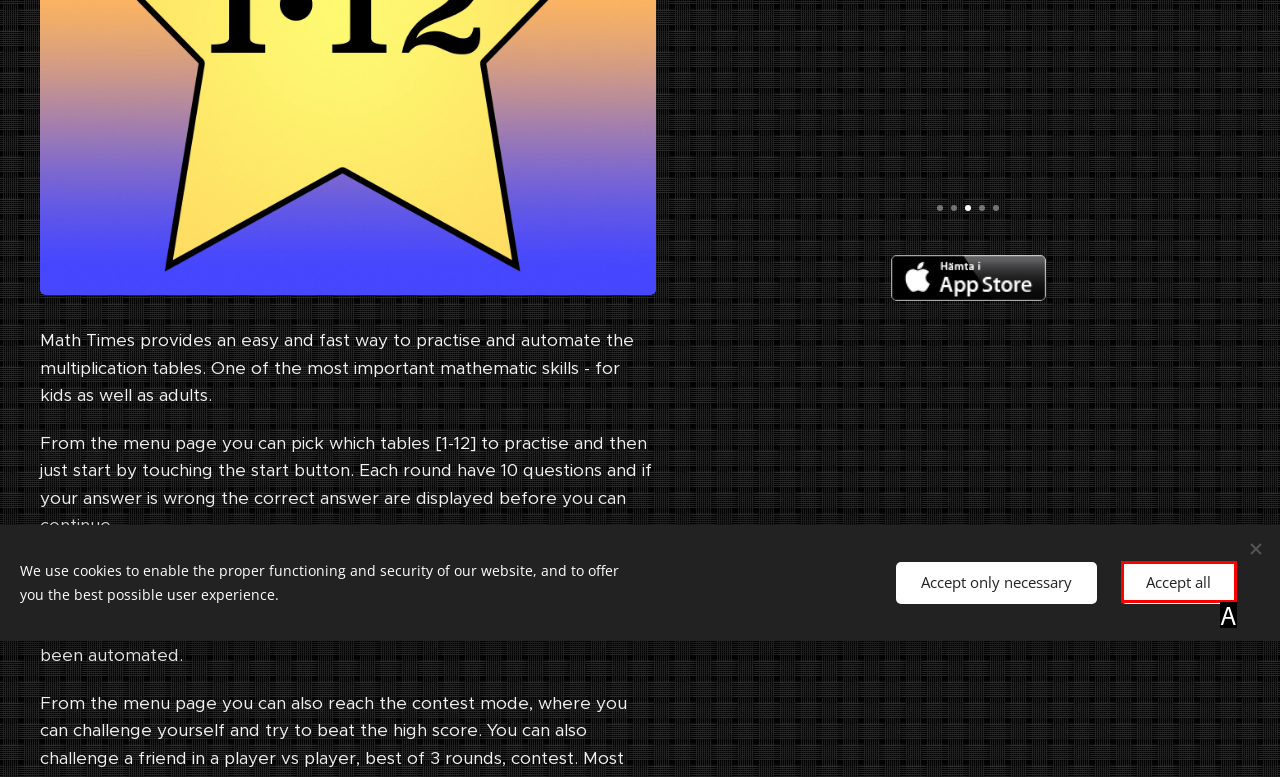Which UI element corresponds to this description: Conflict consultation
Reply with the letter of the correct option.

None